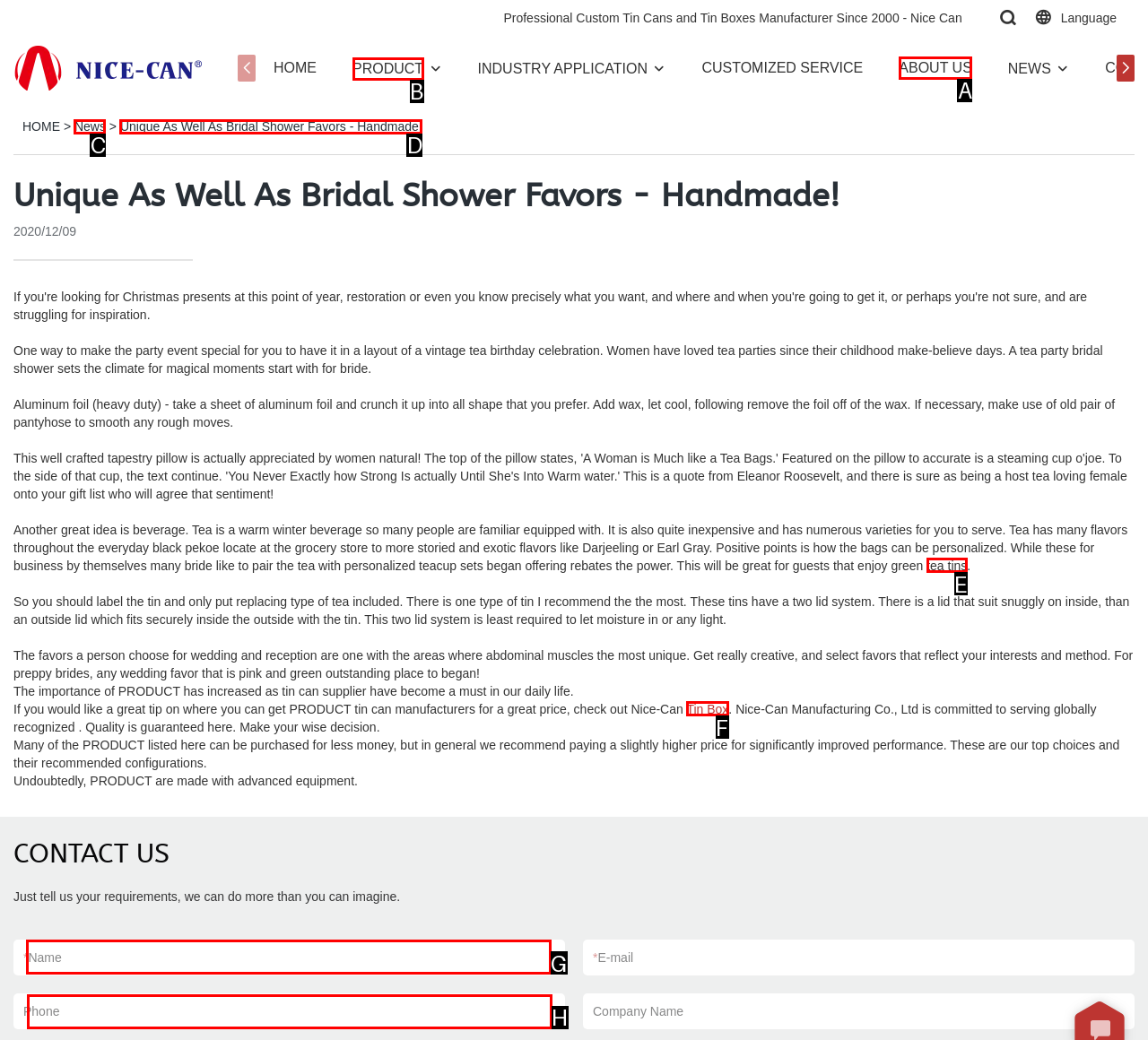Identify the correct option to click in order to accomplish the task: Enter your name in the input field Provide your answer with the letter of the selected choice.

G